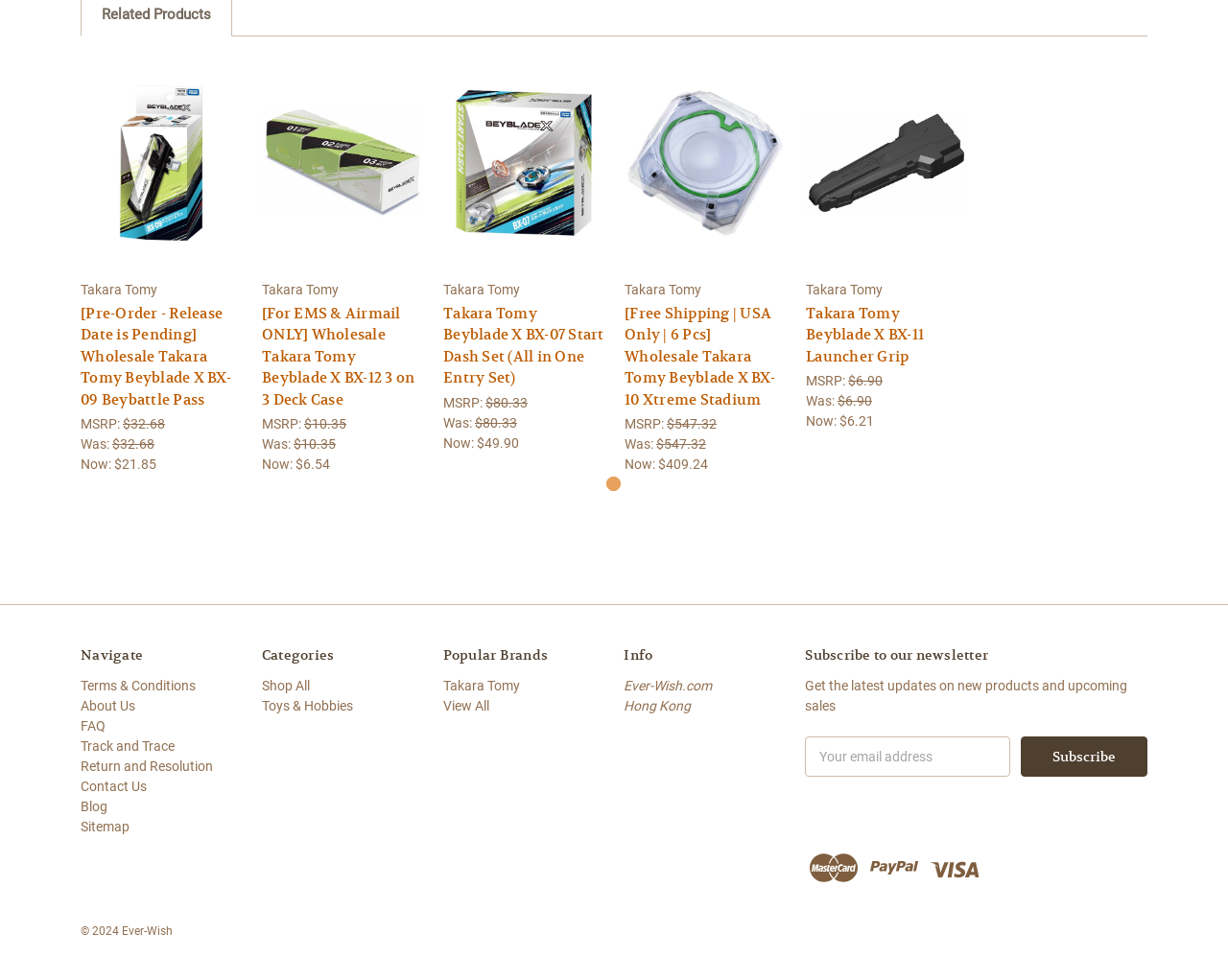Using the provided description: "Sitemap", find the bounding box coordinates of the corresponding UI element. The output should be four float numbers between 0 and 1, in the format [left, top, right, bottom].

[0.066, 0.836, 0.105, 0.851]